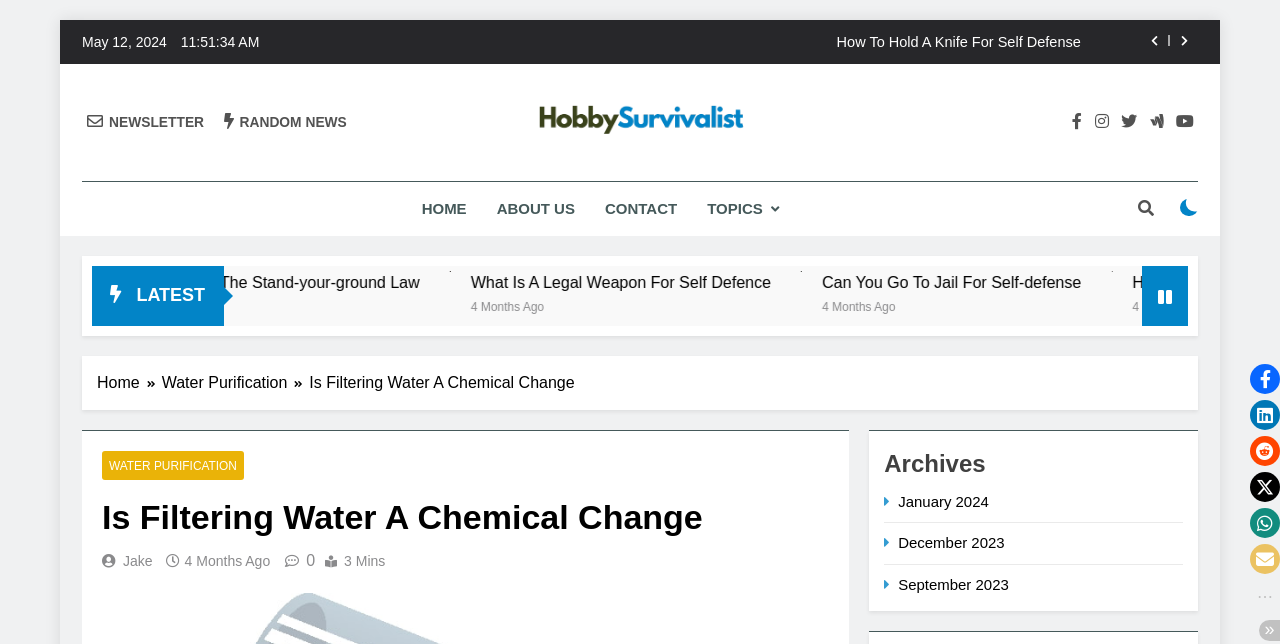What is the date of the latest article?
From the image, respond with a single word or phrase.

May 12, 2024